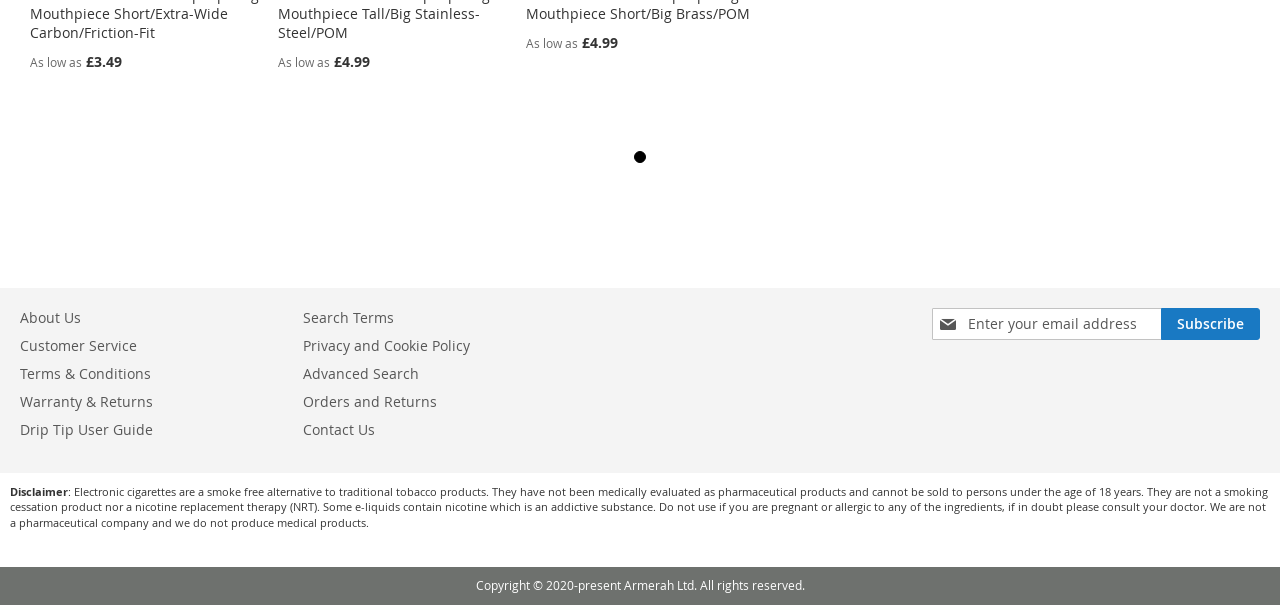Please locate the bounding box coordinates of the element that should be clicked to complete the given instruction: "Learn about the company".

[0.016, 0.492, 0.063, 0.556]